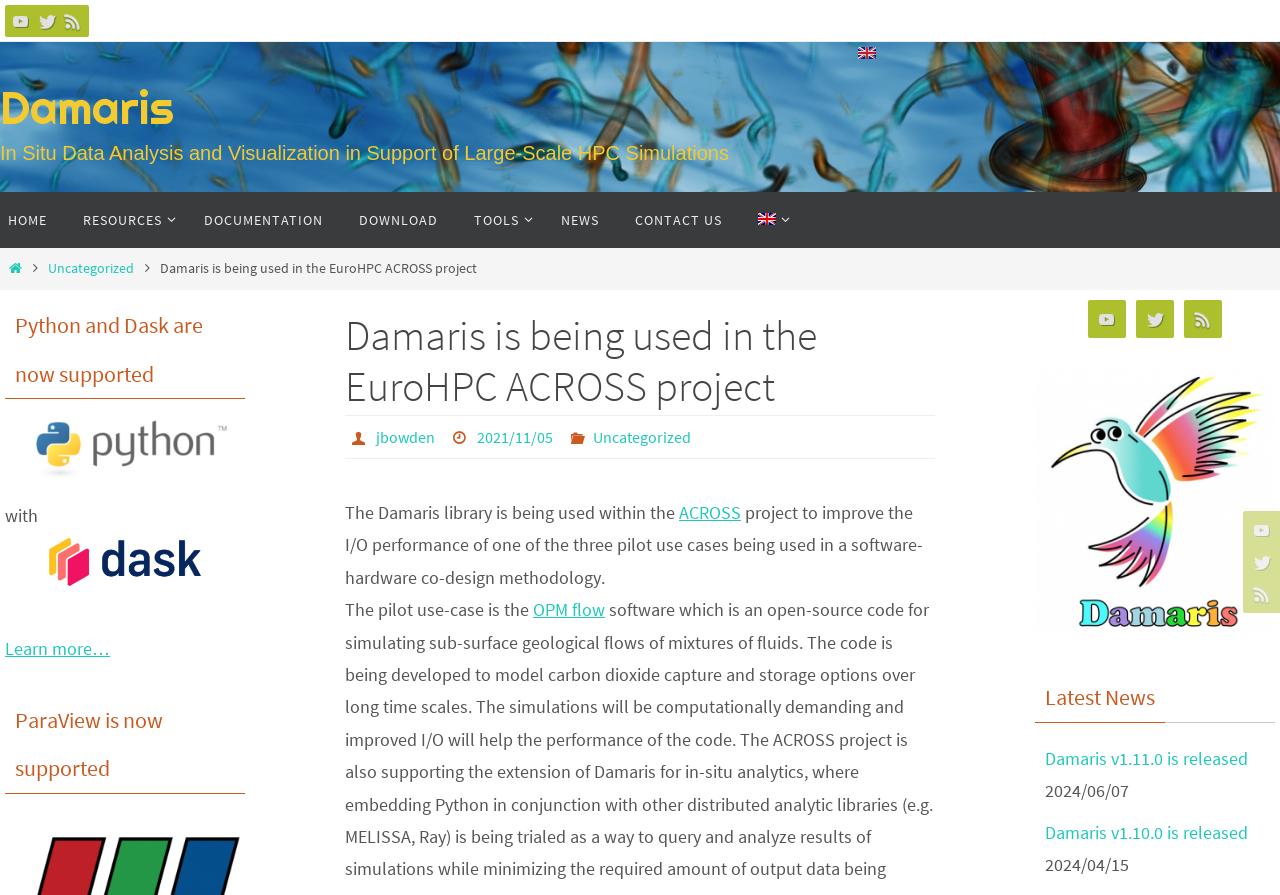Extract the main title from the webpage.

Damaris is being used in the EuroHPC ACROSS project